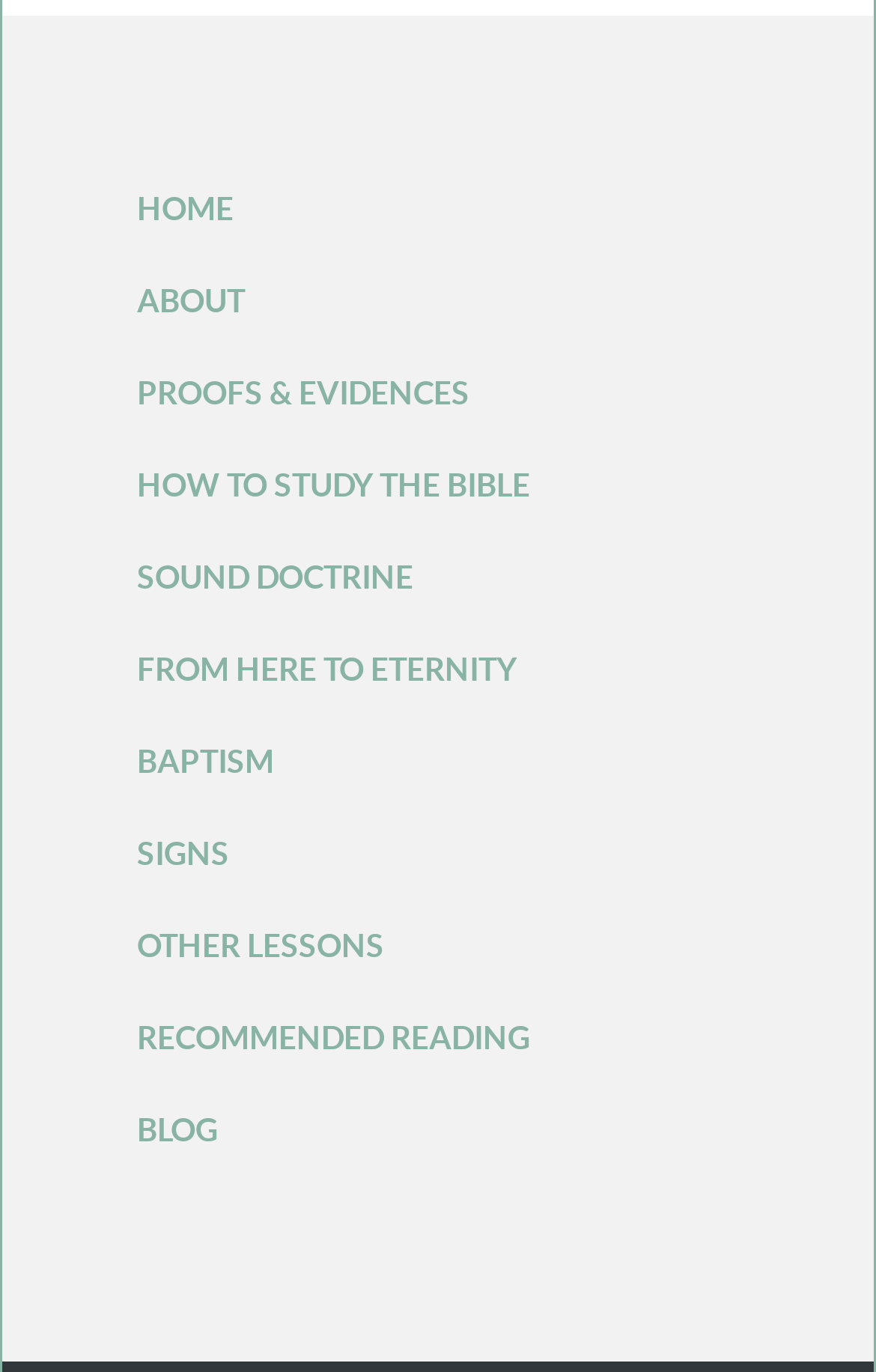Give a concise answer using one word or a phrase to the following question:
How many links are in the menu?

11